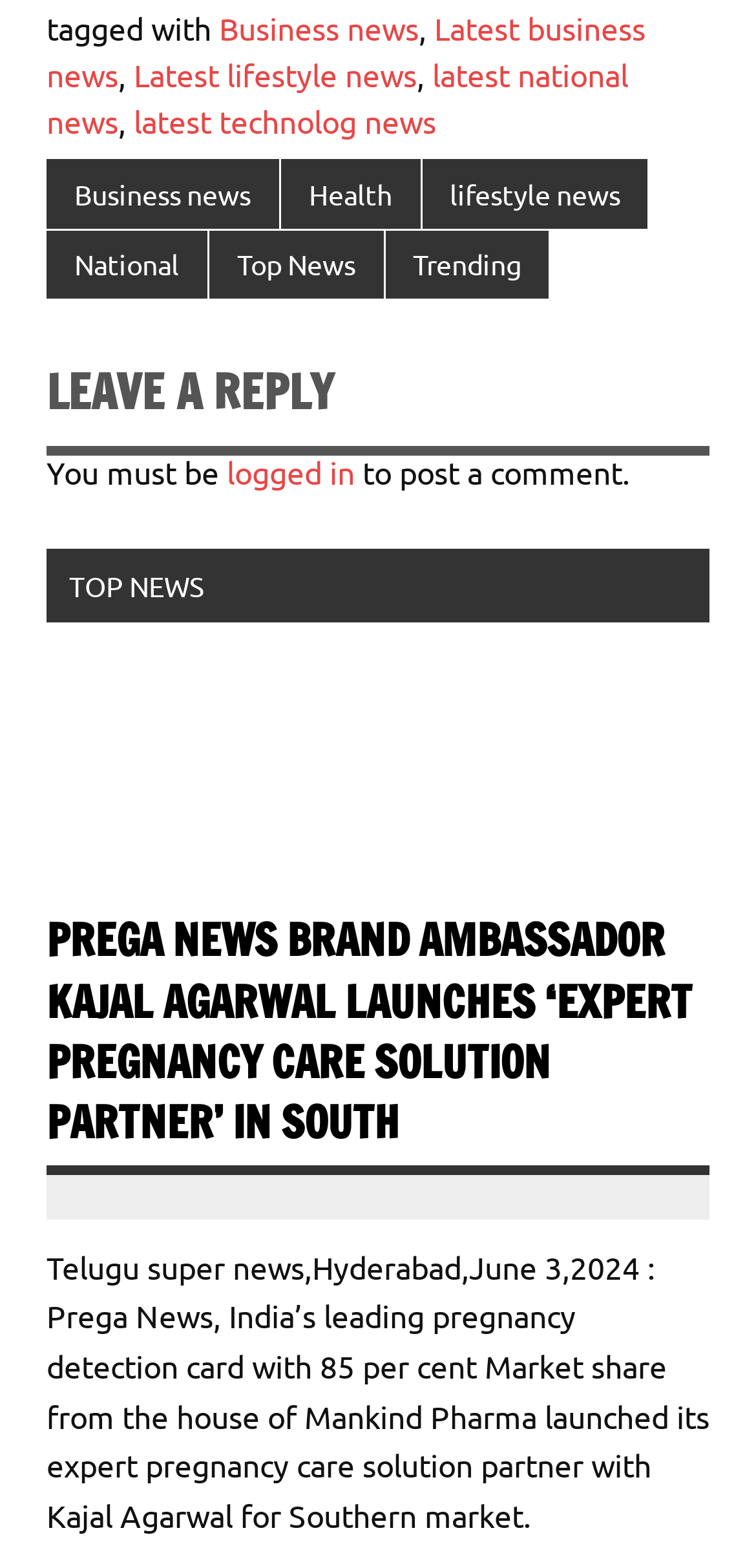Determine the bounding box coordinates of the element's region needed to click to follow the instruction: "Click on Business news". Provide these coordinates as four float numbers between 0 and 1, formatted as [left, top, right, bottom].

[0.29, 0.005, 0.554, 0.03]